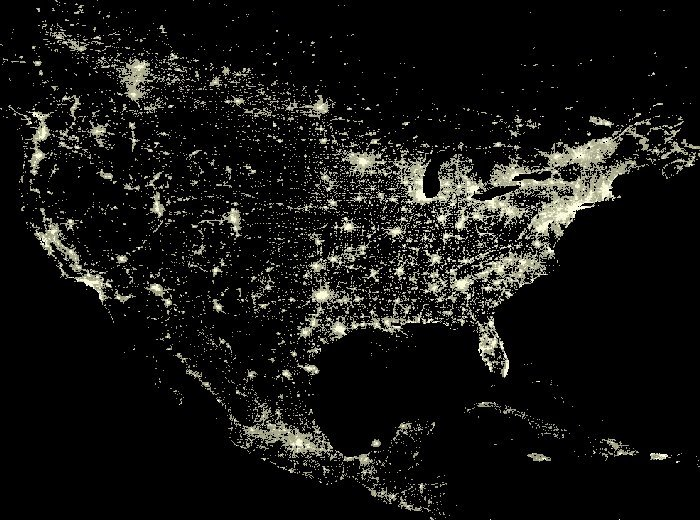What is the primary contrast displayed in the image?
Answer the question based on the image using a single word or a brief phrase.

Population density and urban development